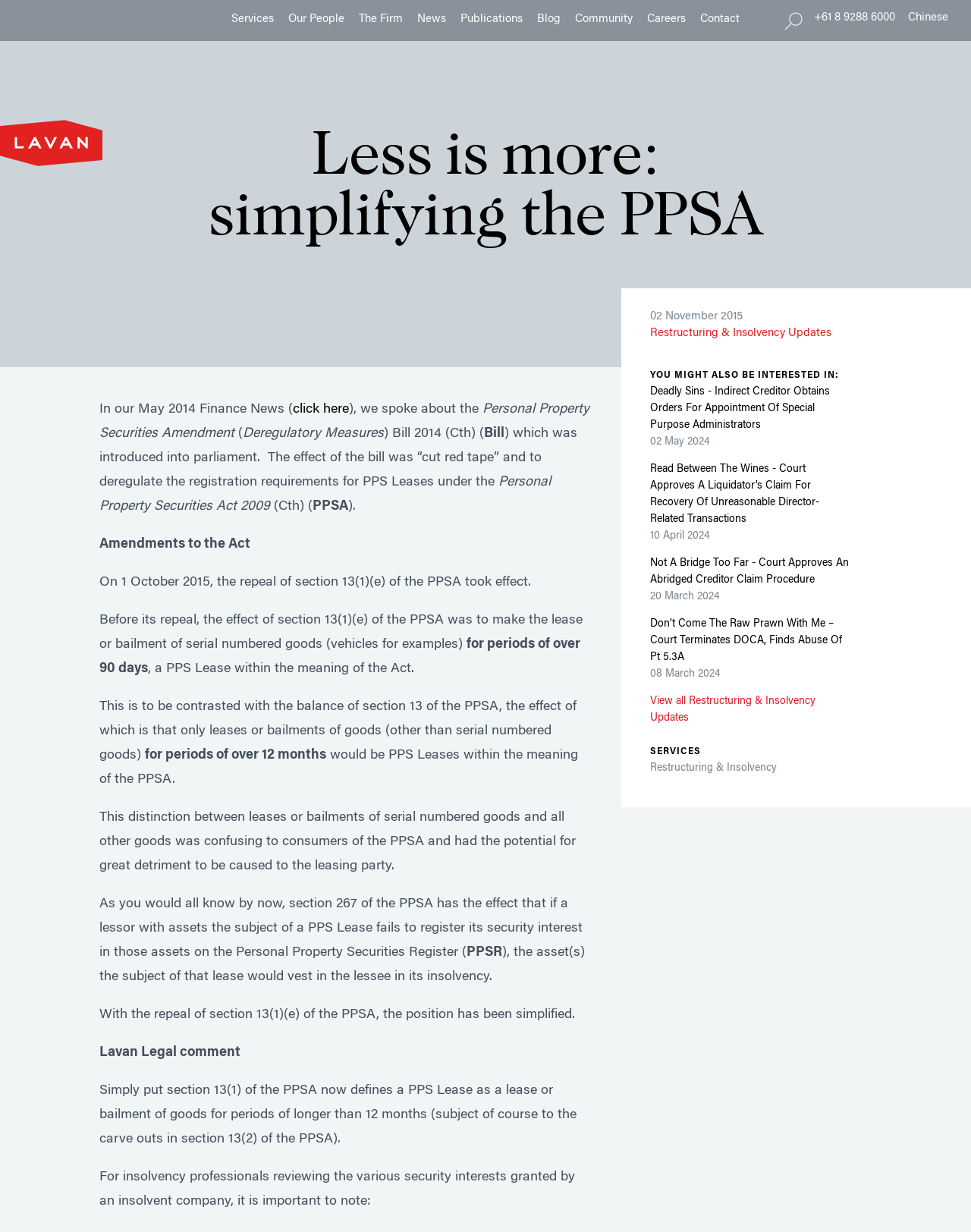Please find the bounding box coordinates of the element's region to be clicked to carry out this instruction: "Click Services".

[0.238, 0.012, 0.282, 0.02]